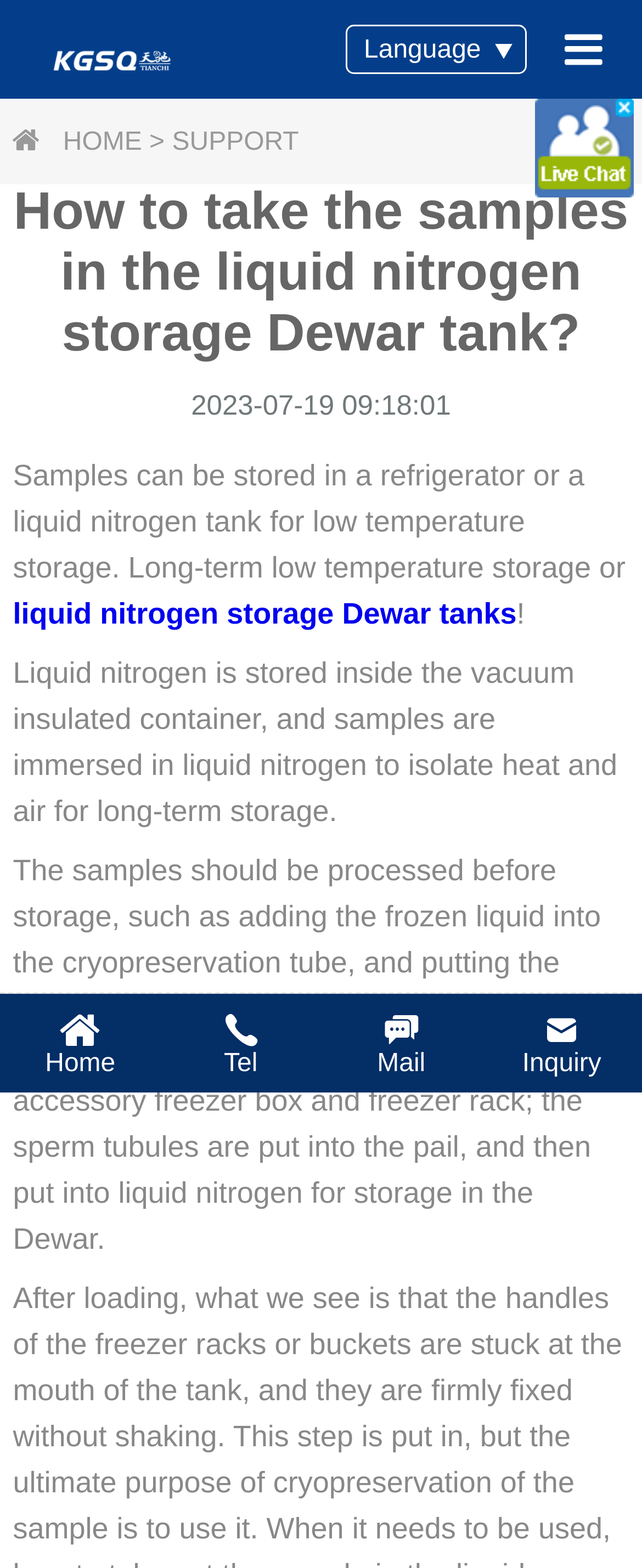What is the purpose of cryopreservation?
Refer to the screenshot and answer in one word or phrase.

Long-term storage